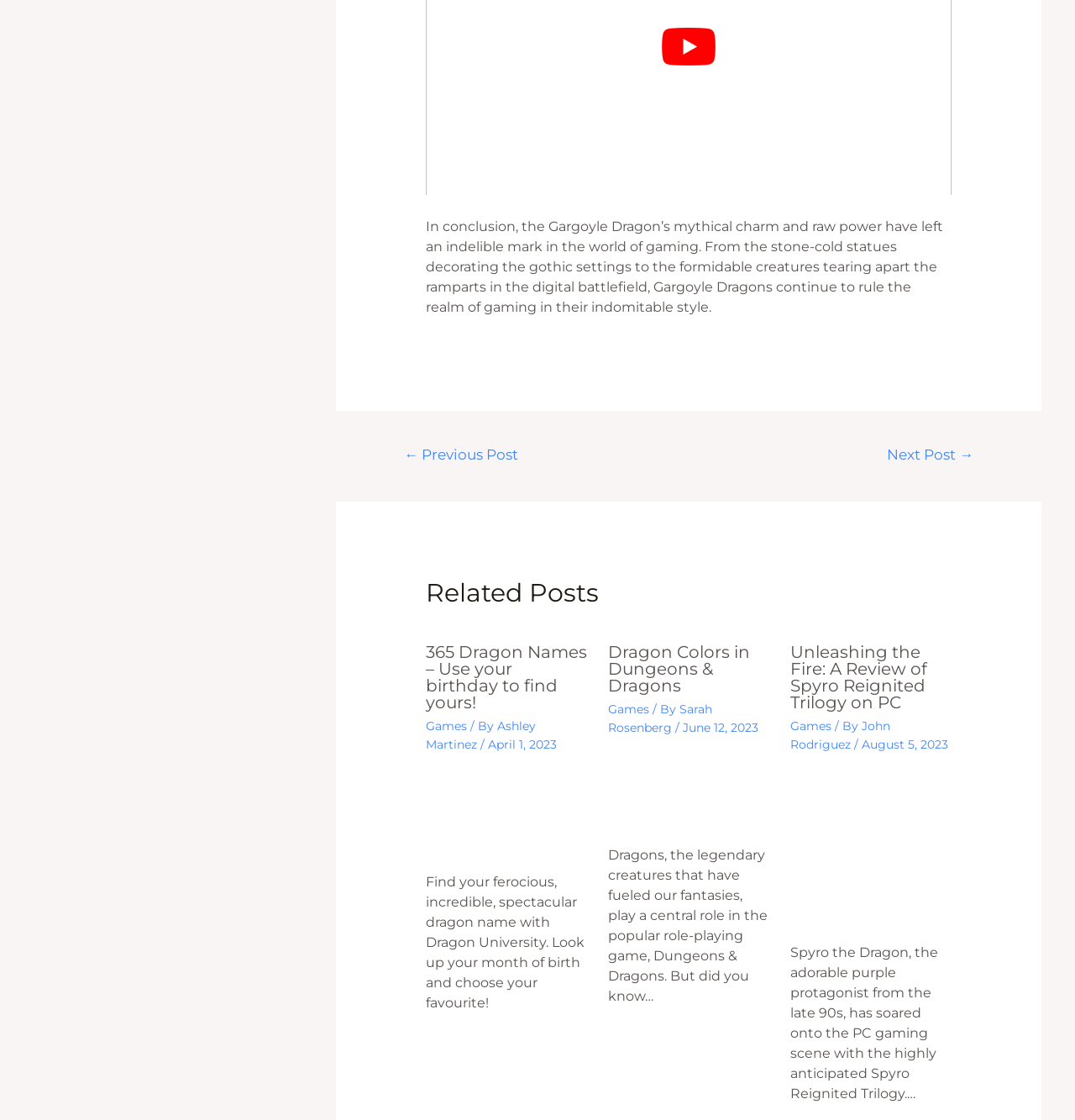What is the theme of the images in the related posts?
Answer the question in a detailed and comprehensive manner.

The theme of the images in the related posts can be determined by looking at the images associated with each related post. All the images feature dragons, which suggests that the theme of the images is dragons.